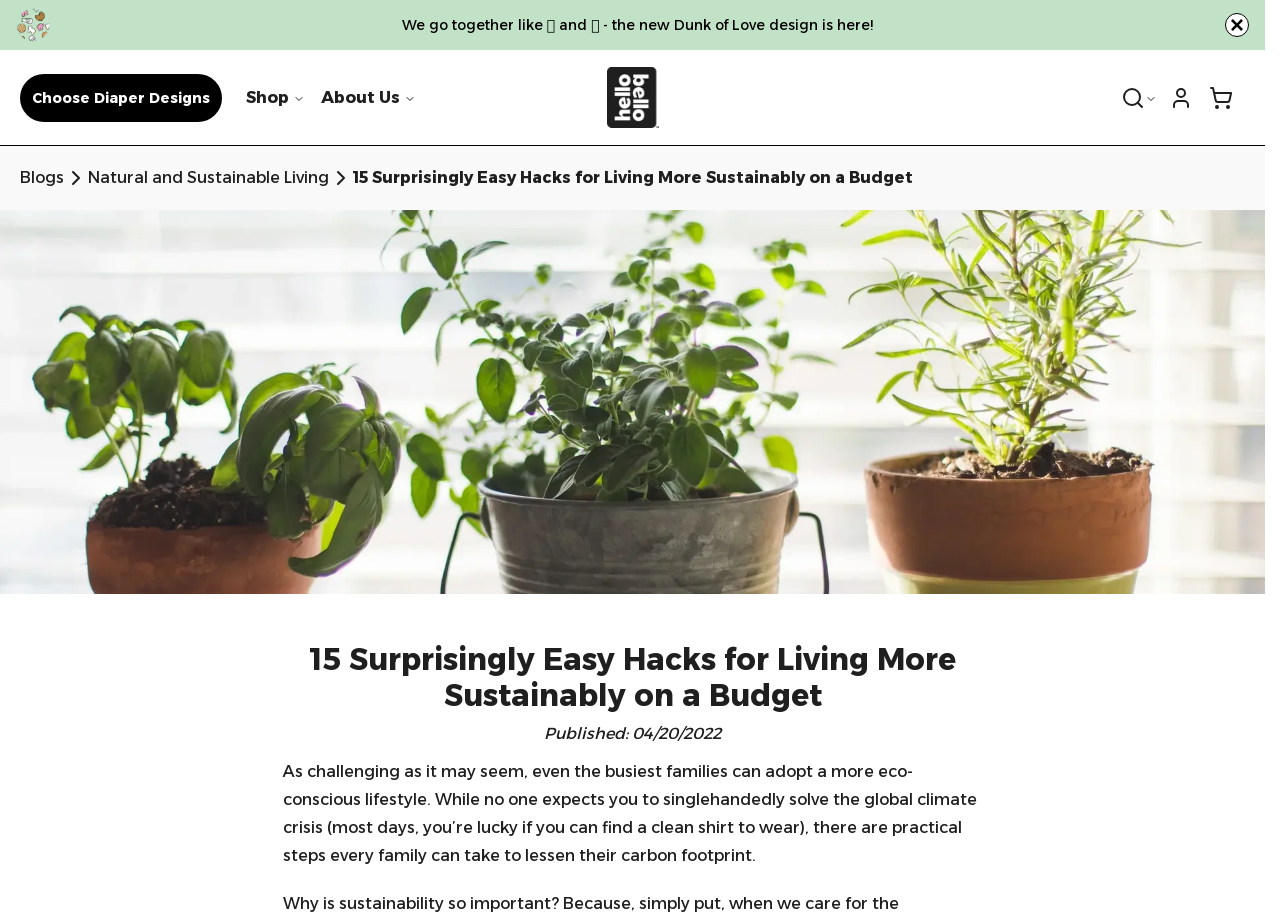Extract the bounding box coordinates of the UI element described: "Choose Diaper Designs". Provide the coordinates in the format [left, top, right, bottom] with values ranging from 0 to 1.

[0.016, 0.08, 0.173, 0.132]